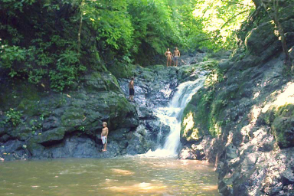Provide a short answer using a single word or phrase for the following question: 
What is the likely location of this waterfall?

Costa Rica